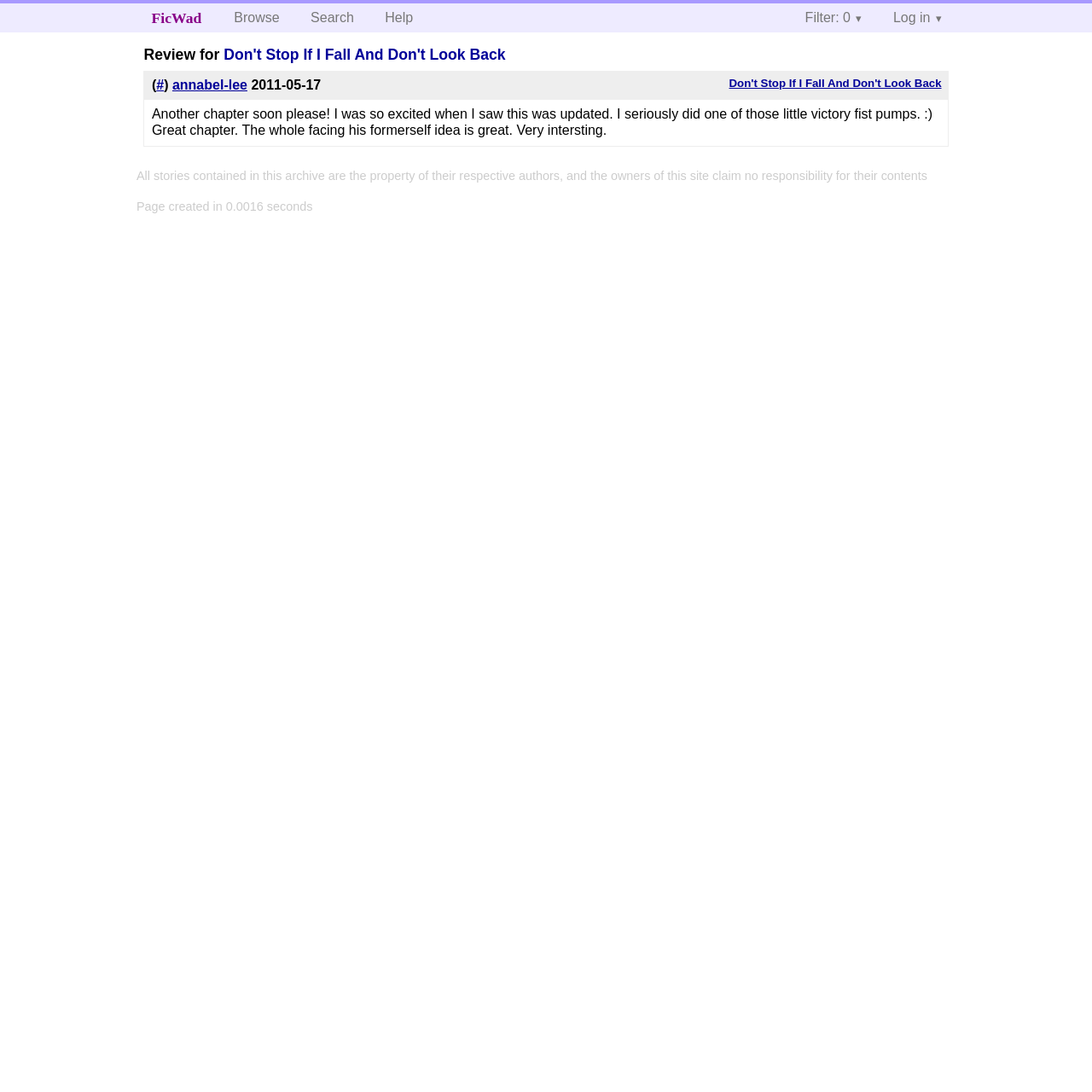Kindly determine the bounding box coordinates for the clickable area to achieve the given instruction: "Search for a story".

[0.272, 0.003, 0.337, 0.03]